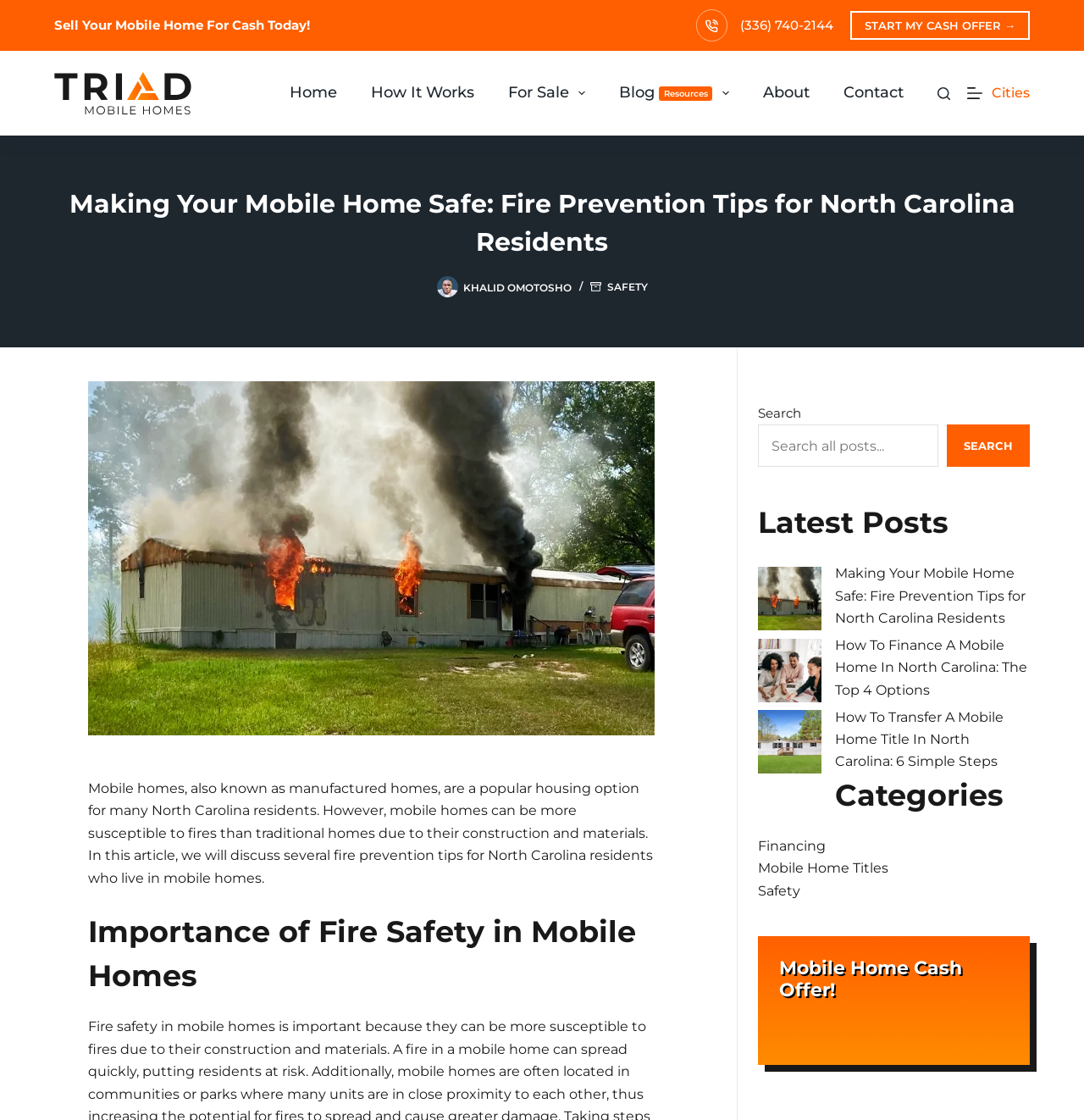What is the name of the author?
Give a detailed and exhaustive answer to the question.

I found the name of the author by looking at the section at the top of the webpage, where it says 'KHALID OMOTOSHO' next to an avatar photo.